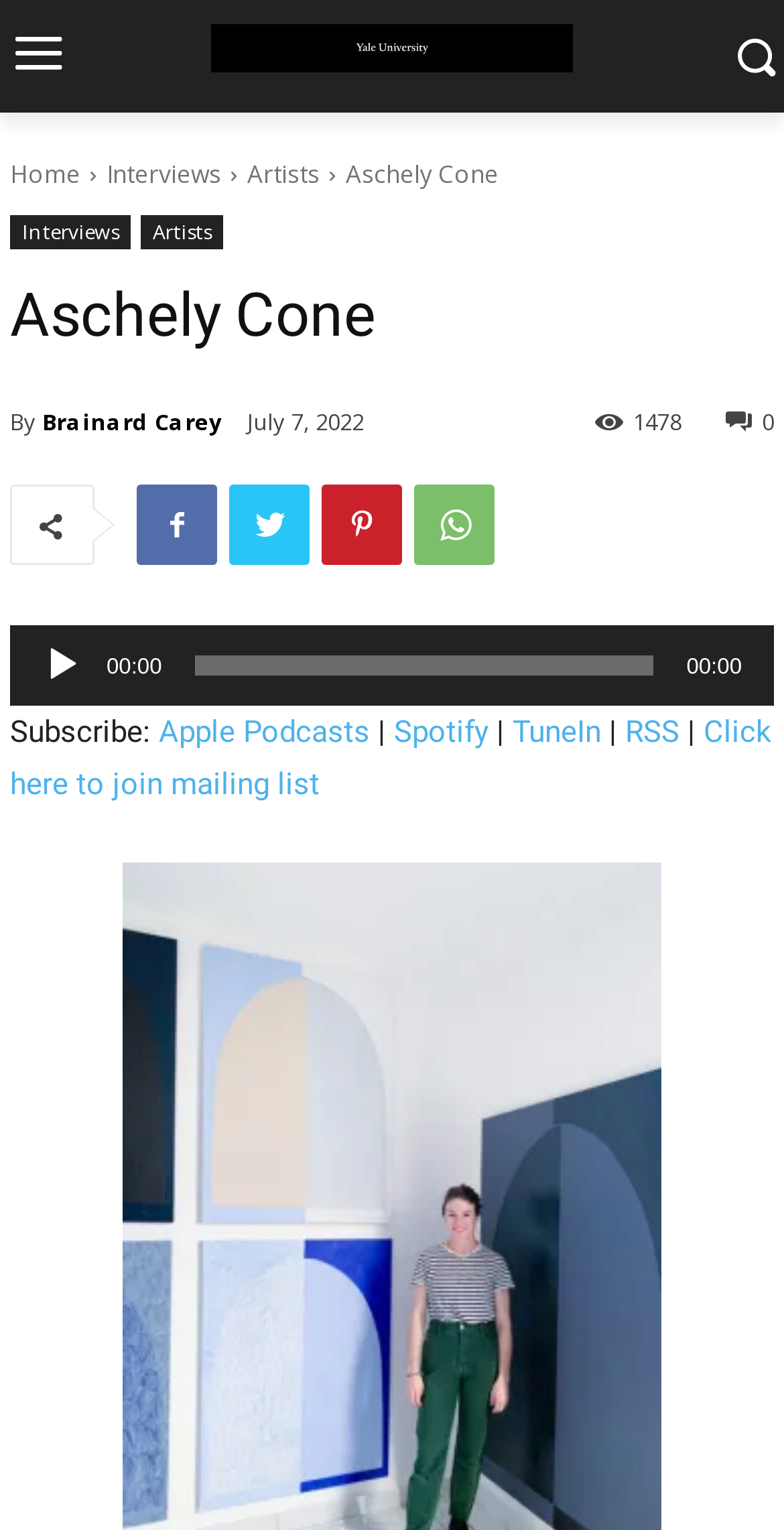Locate the bounding box coordinates of the area where you should click to accomplish the instruction: "Go to home page".

[0.013, 0.102, 0.103, 0.125]